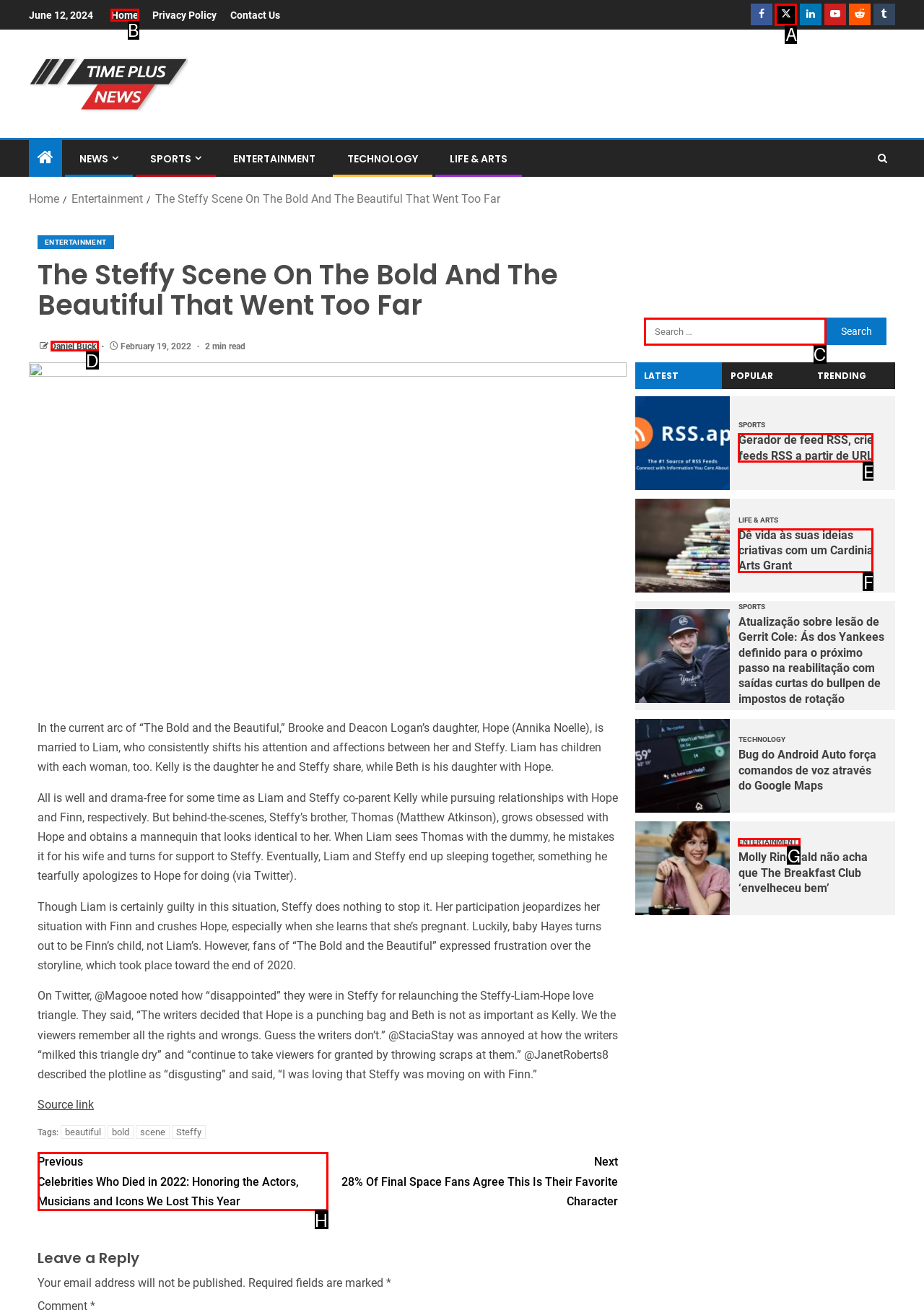From the available options, which lettered element should I click to complete this task: Click on the 'Home' link?

B